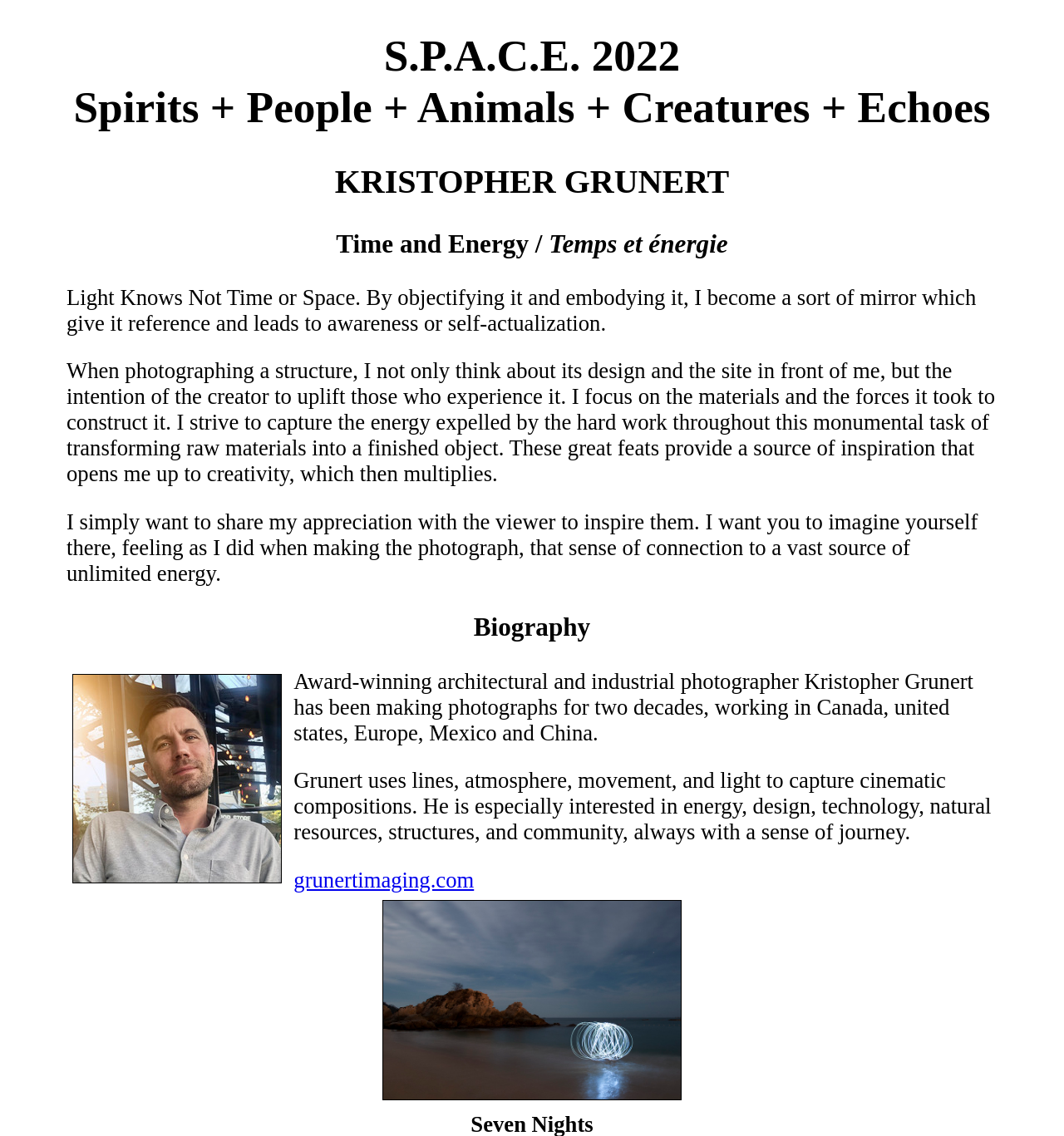Respond with a single word or phrase for the following question: 
What is the photographer's name?

Kristopher Grunert